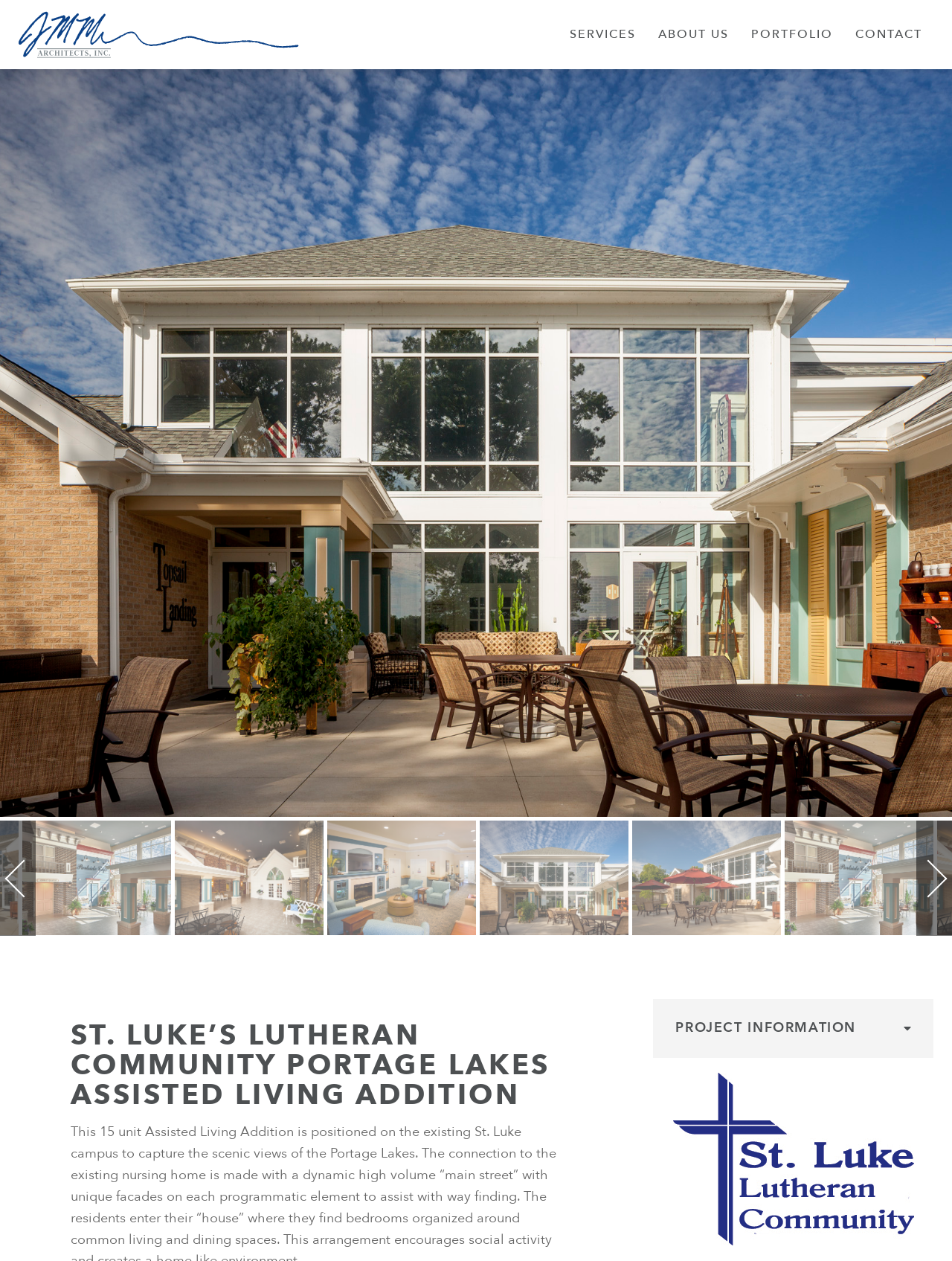Please find the bounding box for the following UI element description. Provide the coordinates in (top-left x, top-left y, bottom-right x, bottom-right y) format, with values between 0 and 1: About Us

[0.68, 0.014, 0.777, 0.041]